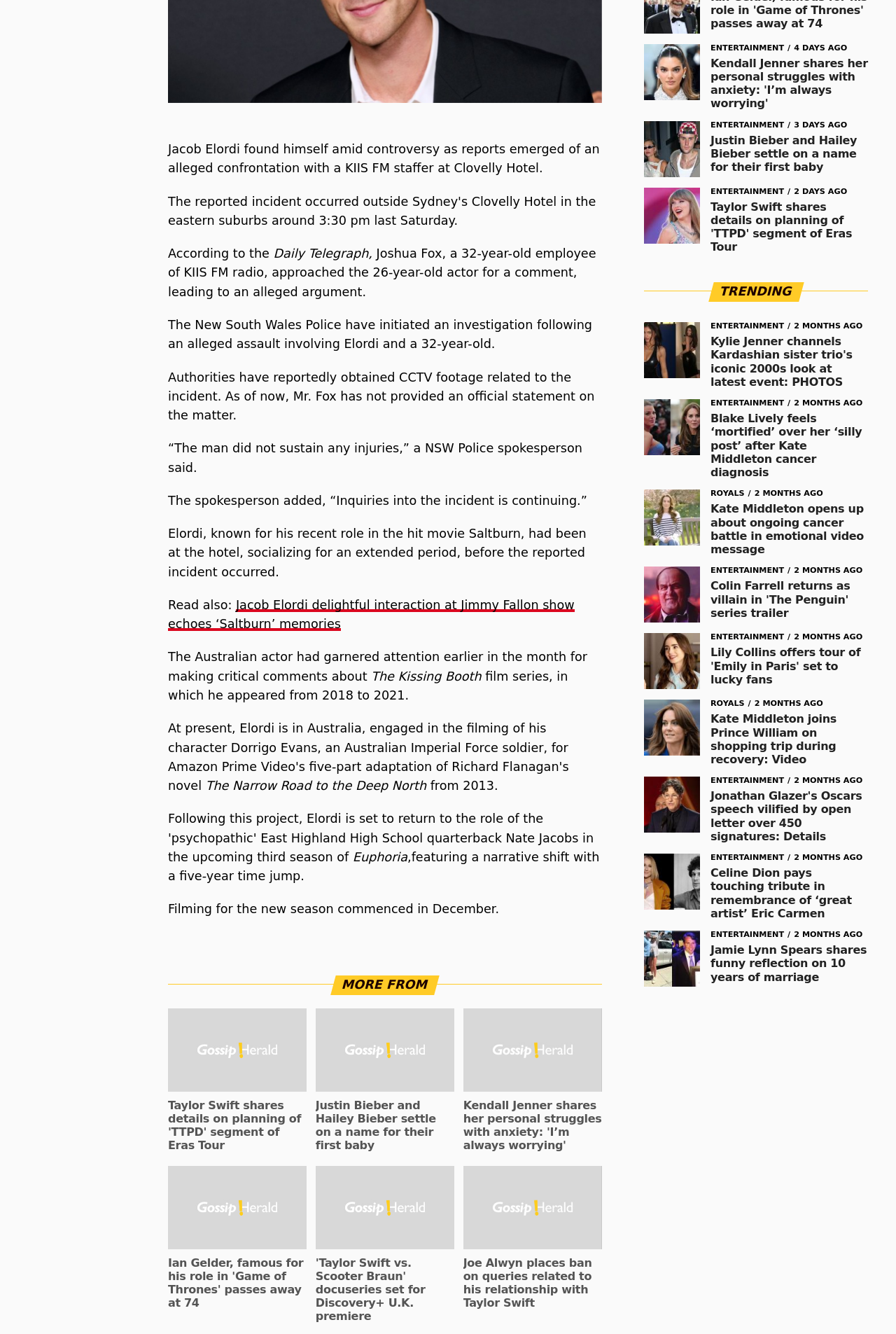Determine the bounding box coordinates of the UI element that matches the following description: "Entertainment". The coordinates should be four float numbers between 0 and 1 in the format [left, top, right, bottom].

[0.793, 0.299, 0.875, 0.306]